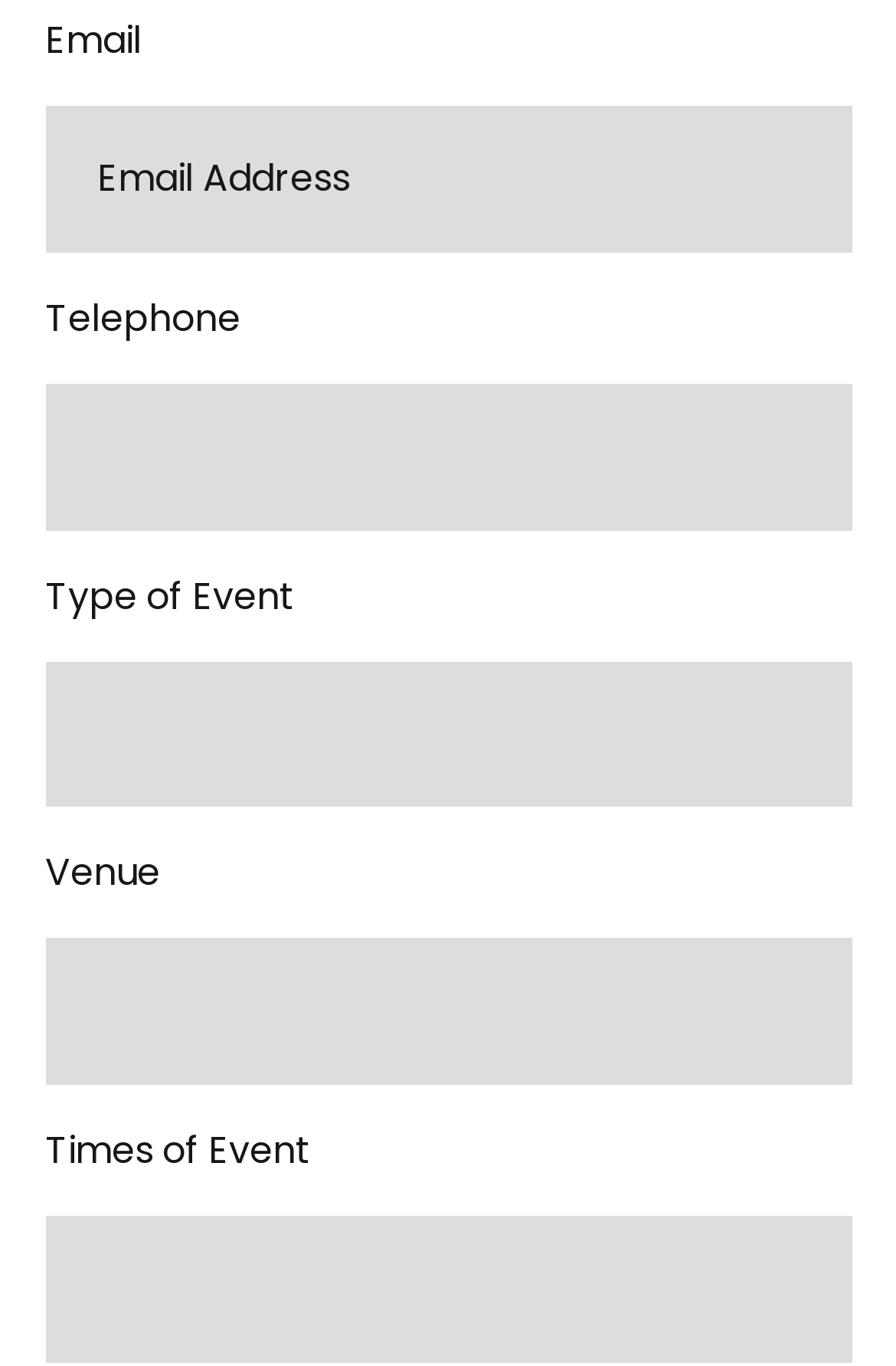Please provide a one-word or short phrase answer to the question:
What is the first field to fill in?

Email